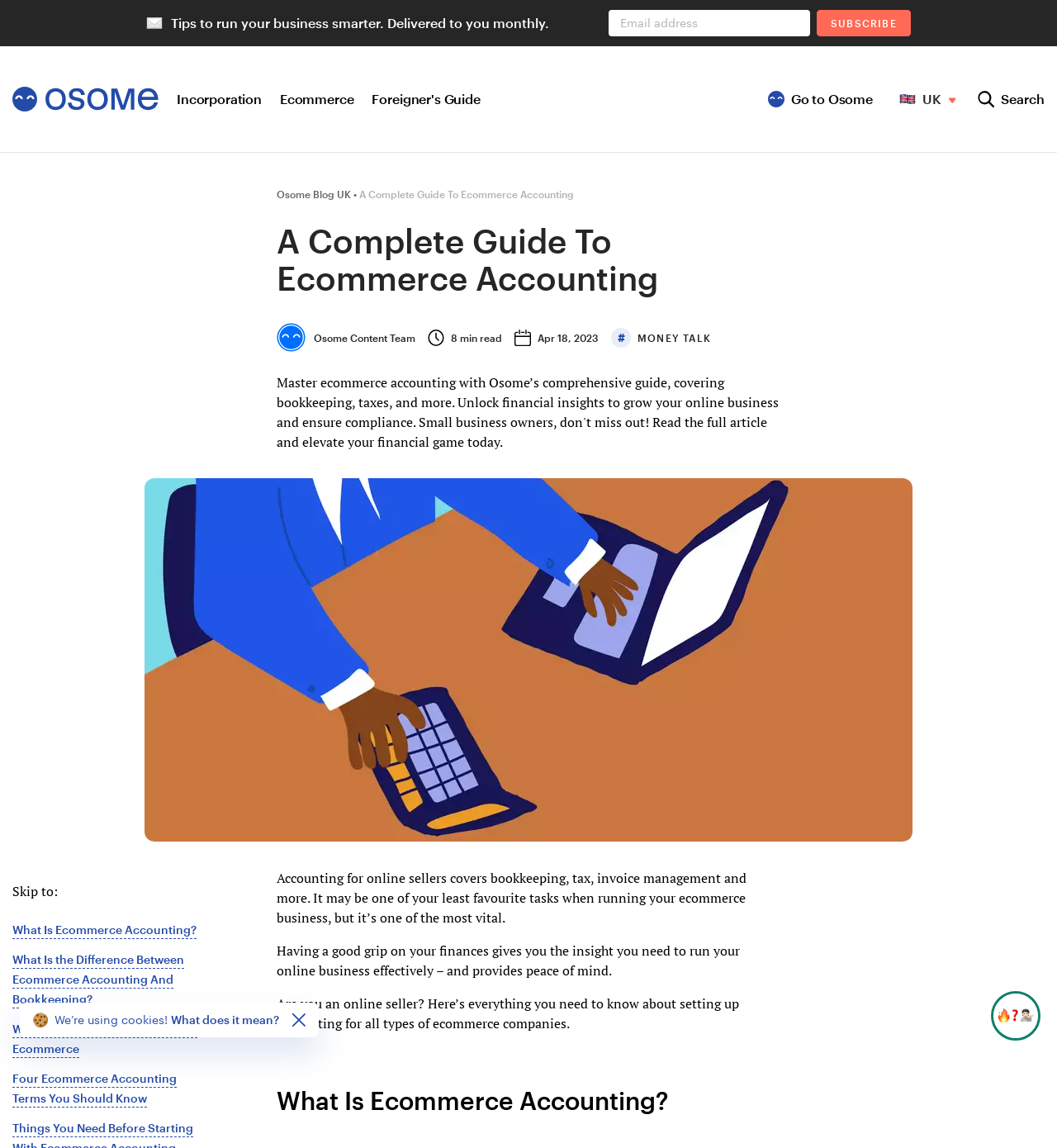Determine the bounding box coordinates of the region that needs to be clicked to achieve the task: "Go to Osome".

[0.726, 0.078, 0.826, 0.095]